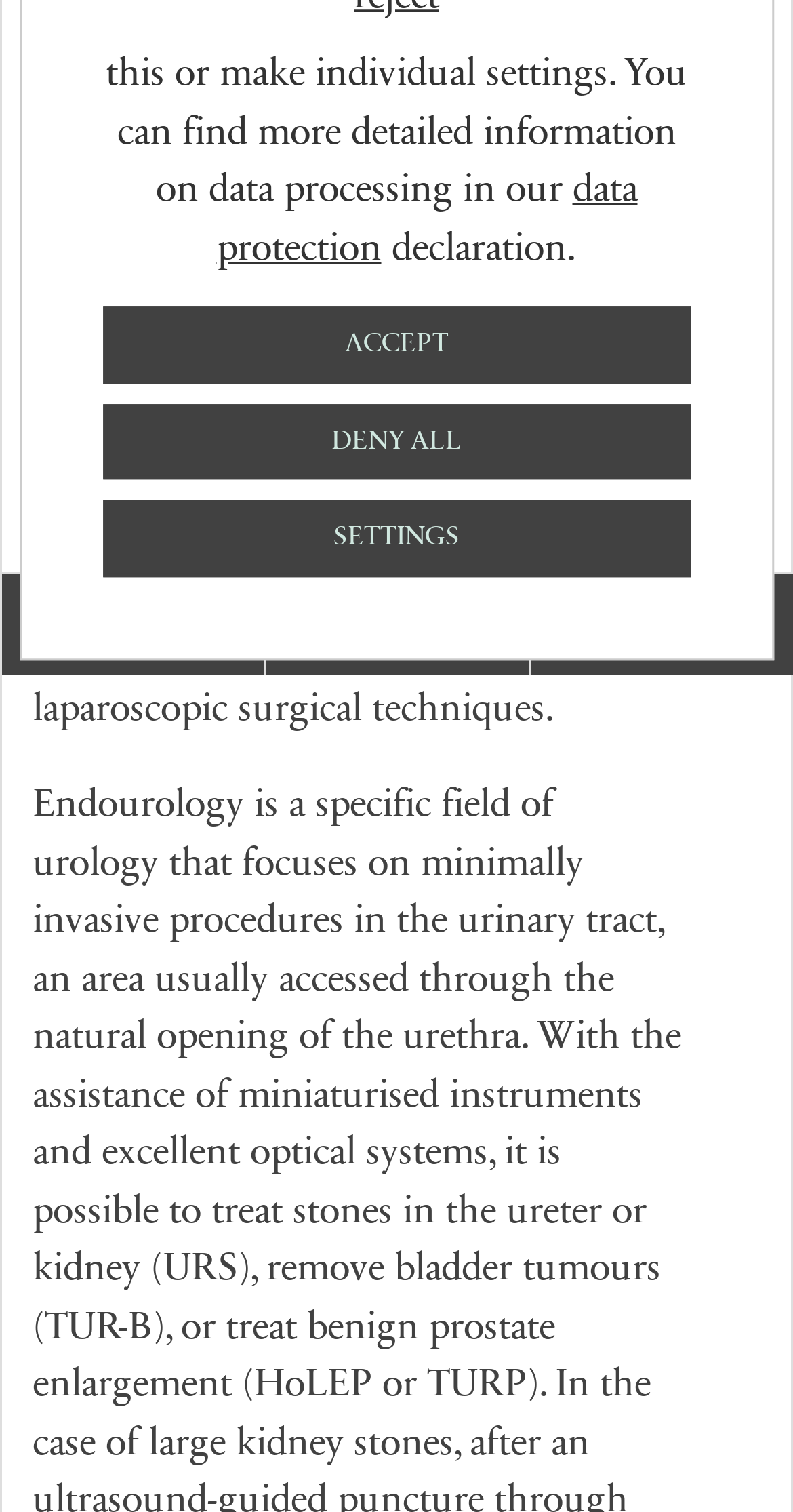Calculate the bounding box coordinates of the UI element given the description: "Reconstructive urology".

[0.003, 0.818, 0.997, 0.875]